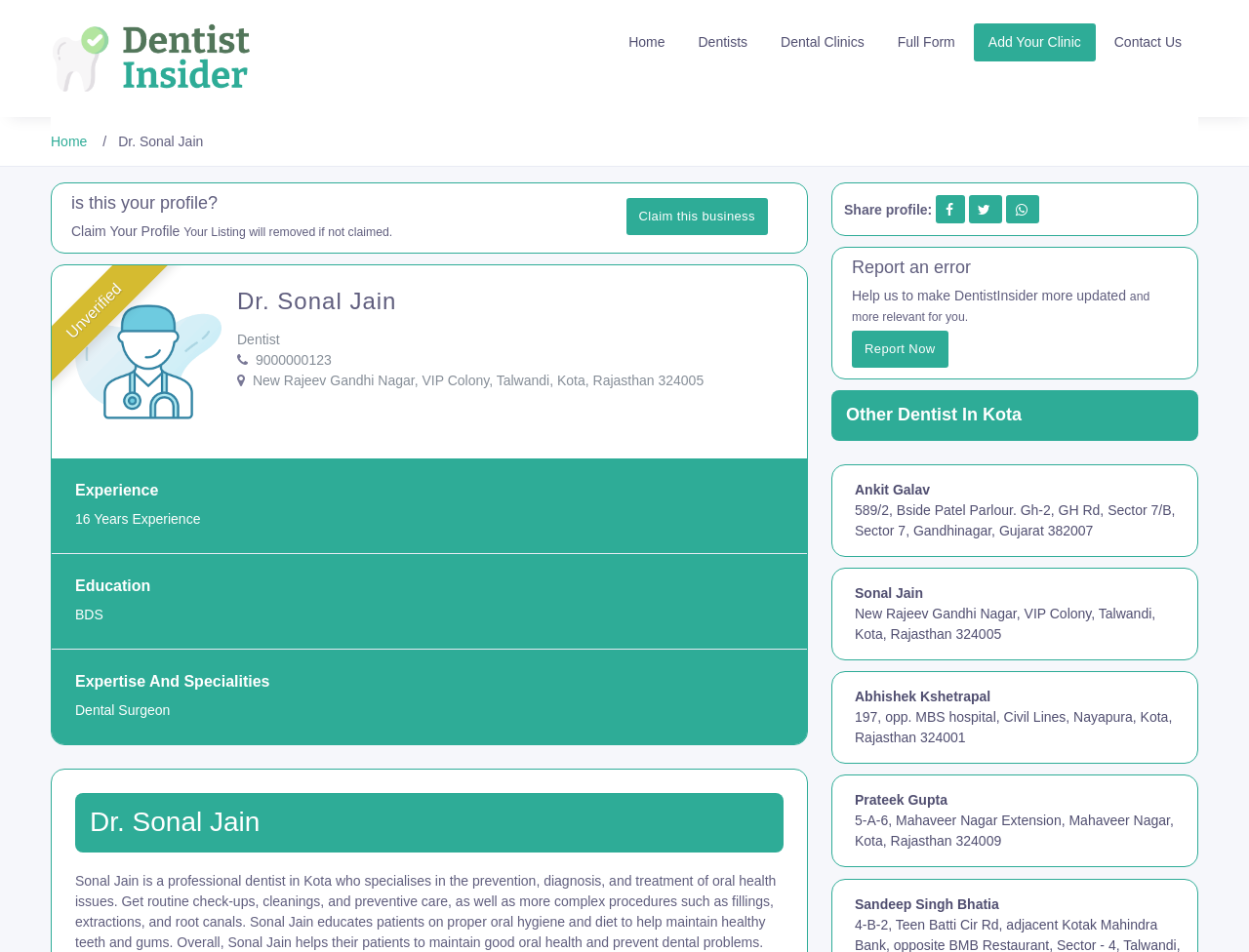What is the contact number of the dentist?
Can you give a detailed and elaborate answer to the question?

I found the contact number of the dentist by looking at the static text element with the text '9000000123' which is located below the dentist's name and profession.